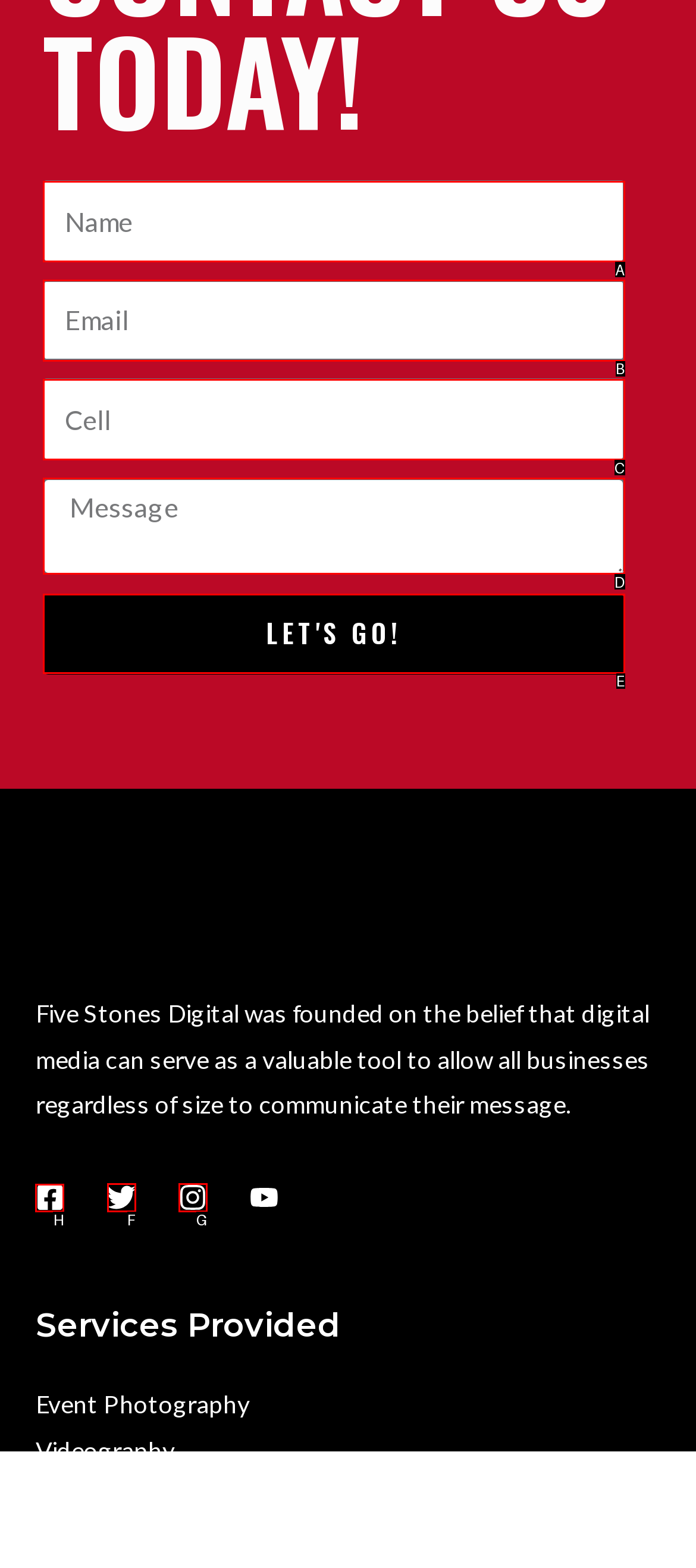Select the letter of the option that should be clicked to achieve the specified task: Visit Facebook. Respond with just the letter.

H